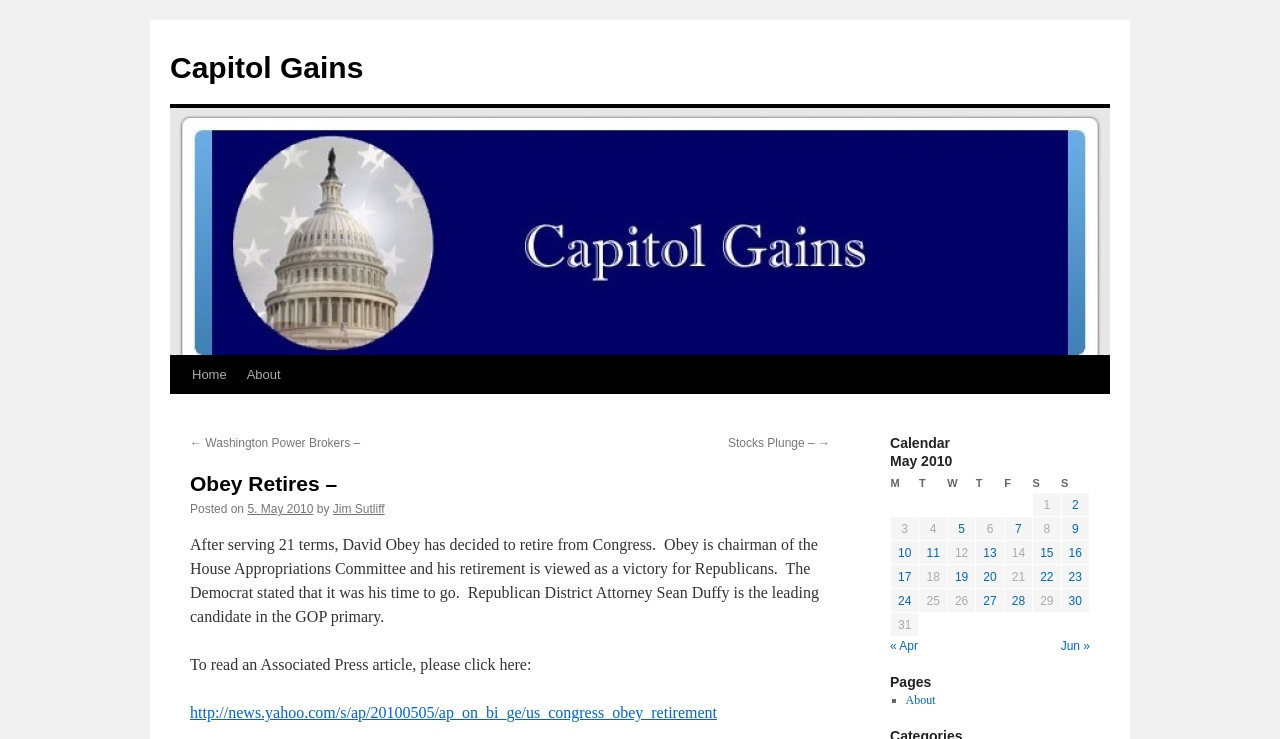Show the bounding box coordinates of the element that should be clicked to complete the task: "Click on the 'Home' link".

[0.142, 0.482, 0.185, 0.533]